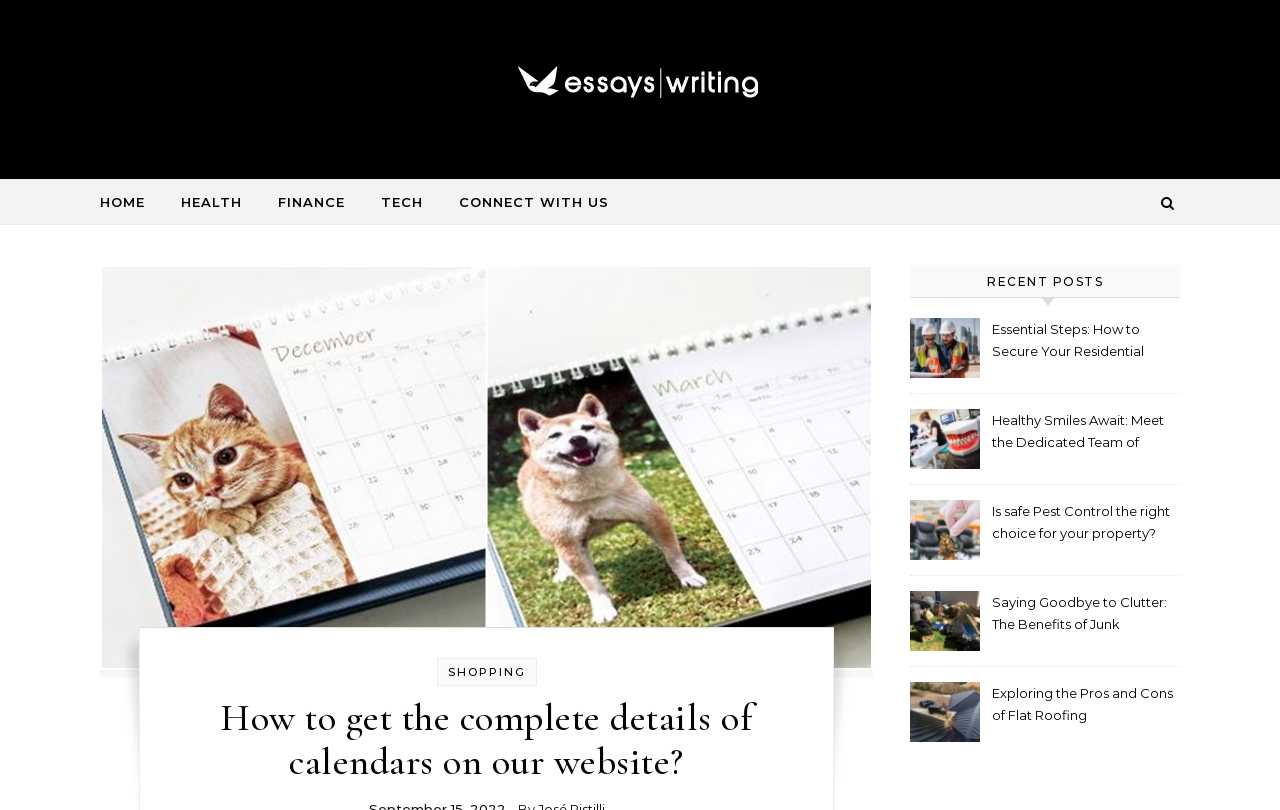Can you identify and provide the main heading of the webpage?

How to get the complete details of calendars on our website?